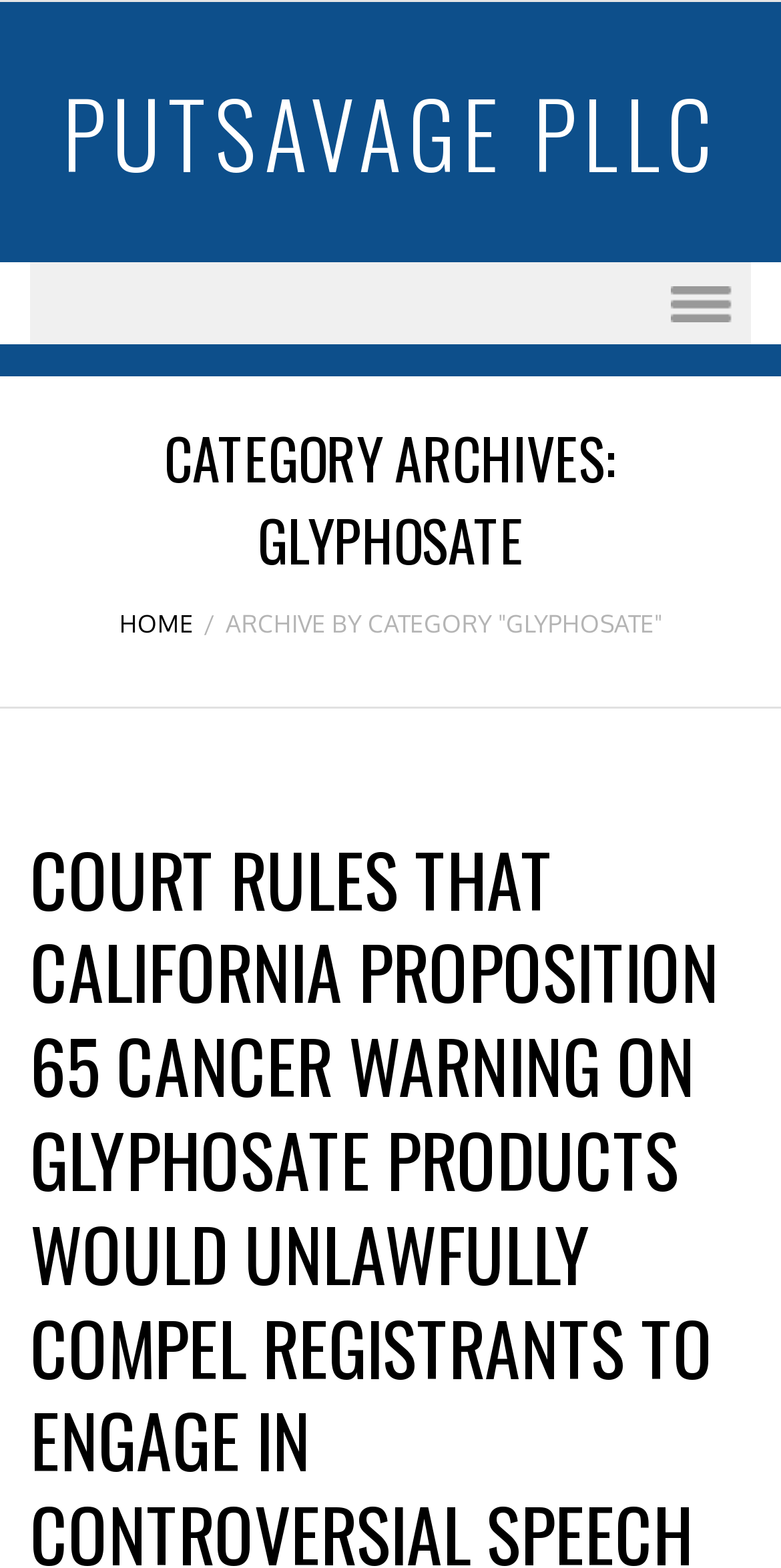Extract the bounding box coordinates for the HTML element that matches this description: "Skip to content". The coordinates should be four float numbers between 0 and 1, i.e., [left, top, right, bottom].

[0.038, 0.22, 0.321, 0.245]